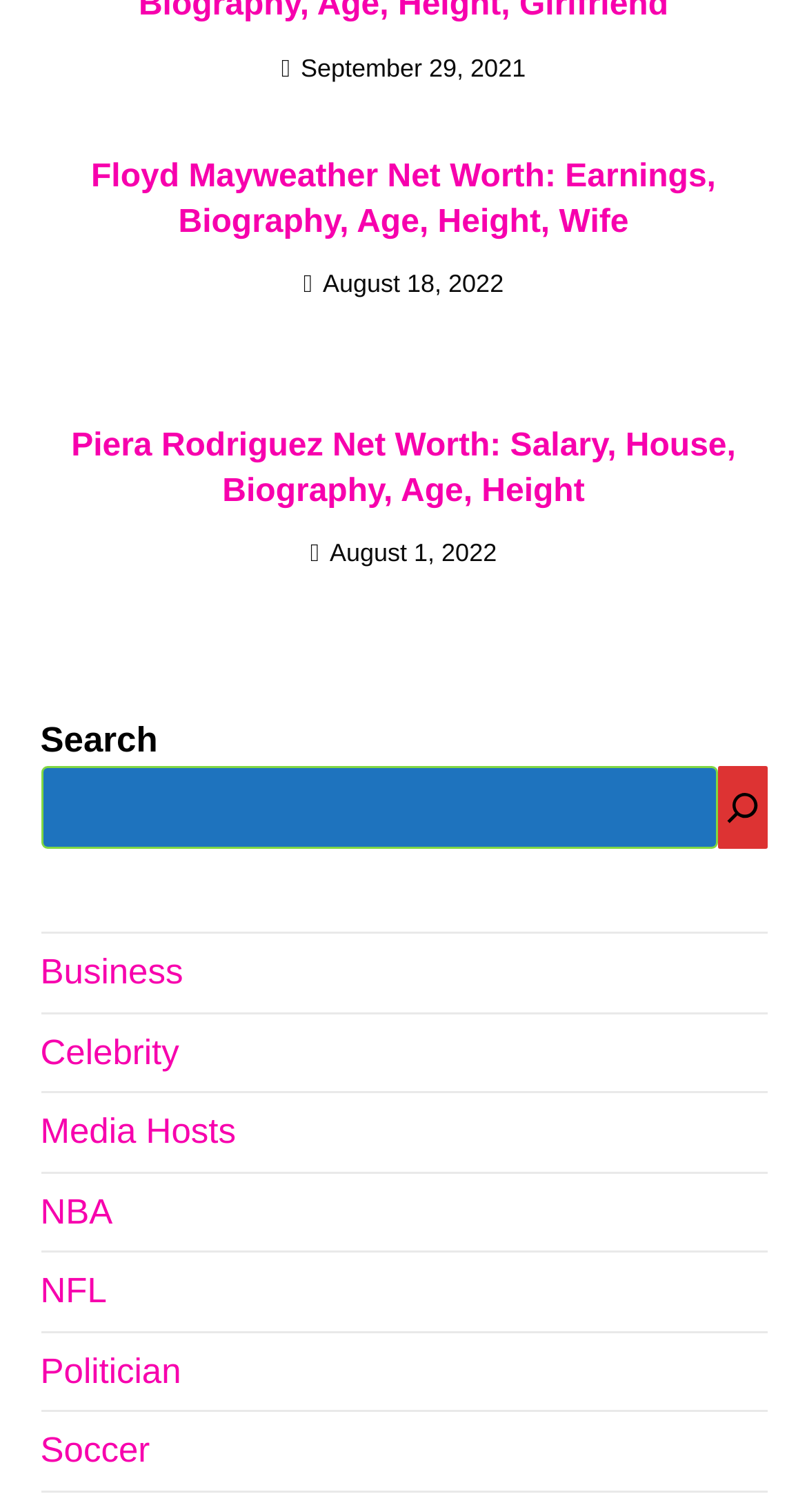Give a succinct answer to this question in a single word or phrase: 
What is the date of the first article?

September 29, 2021